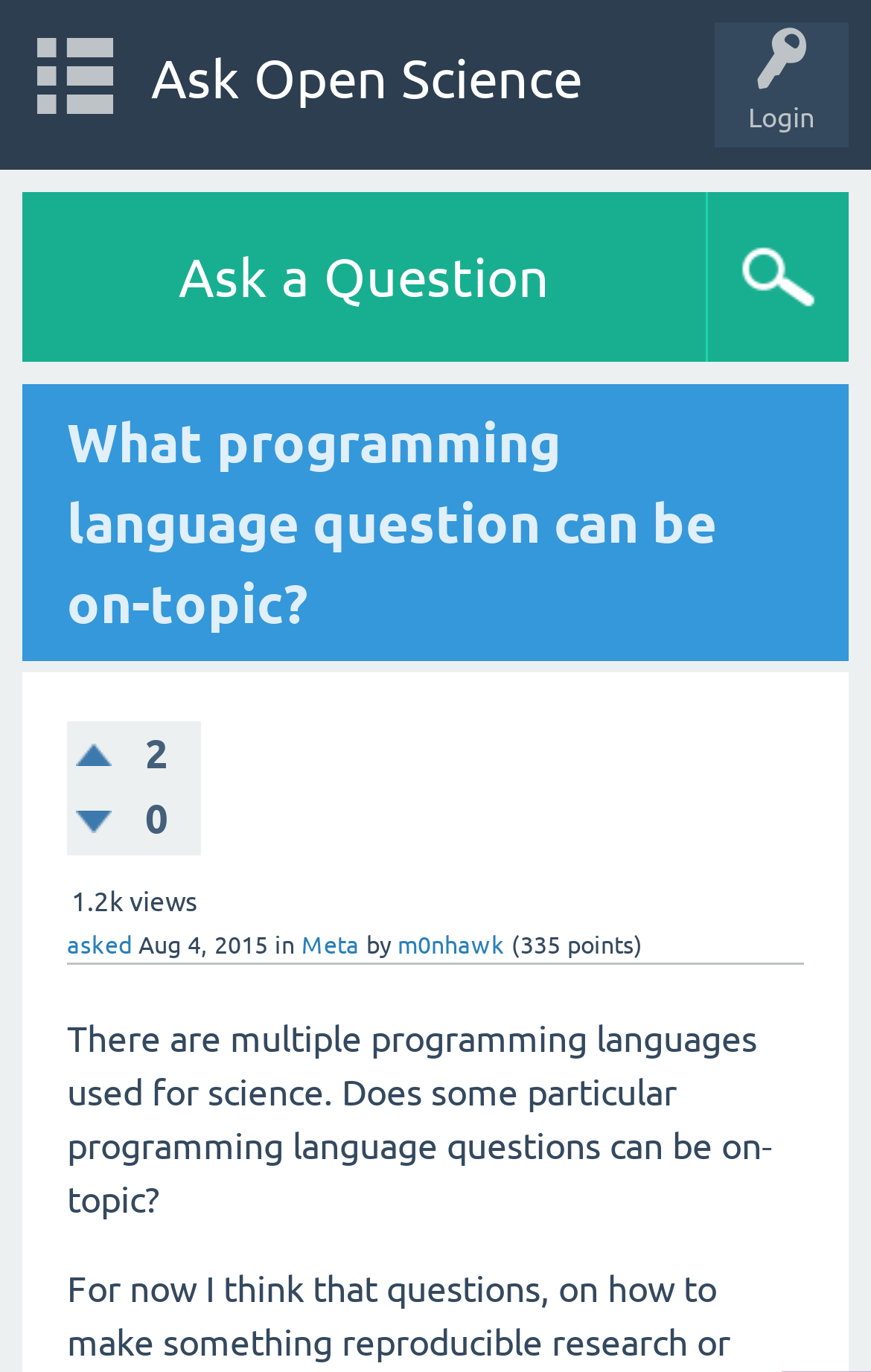Based on the image, please respond to the question with as much detail as possible:
What is the score of the user who asked this question?

I found the answer by looking at the text '335' next to the 'points' label, which indicates the score of the user who asked this question.